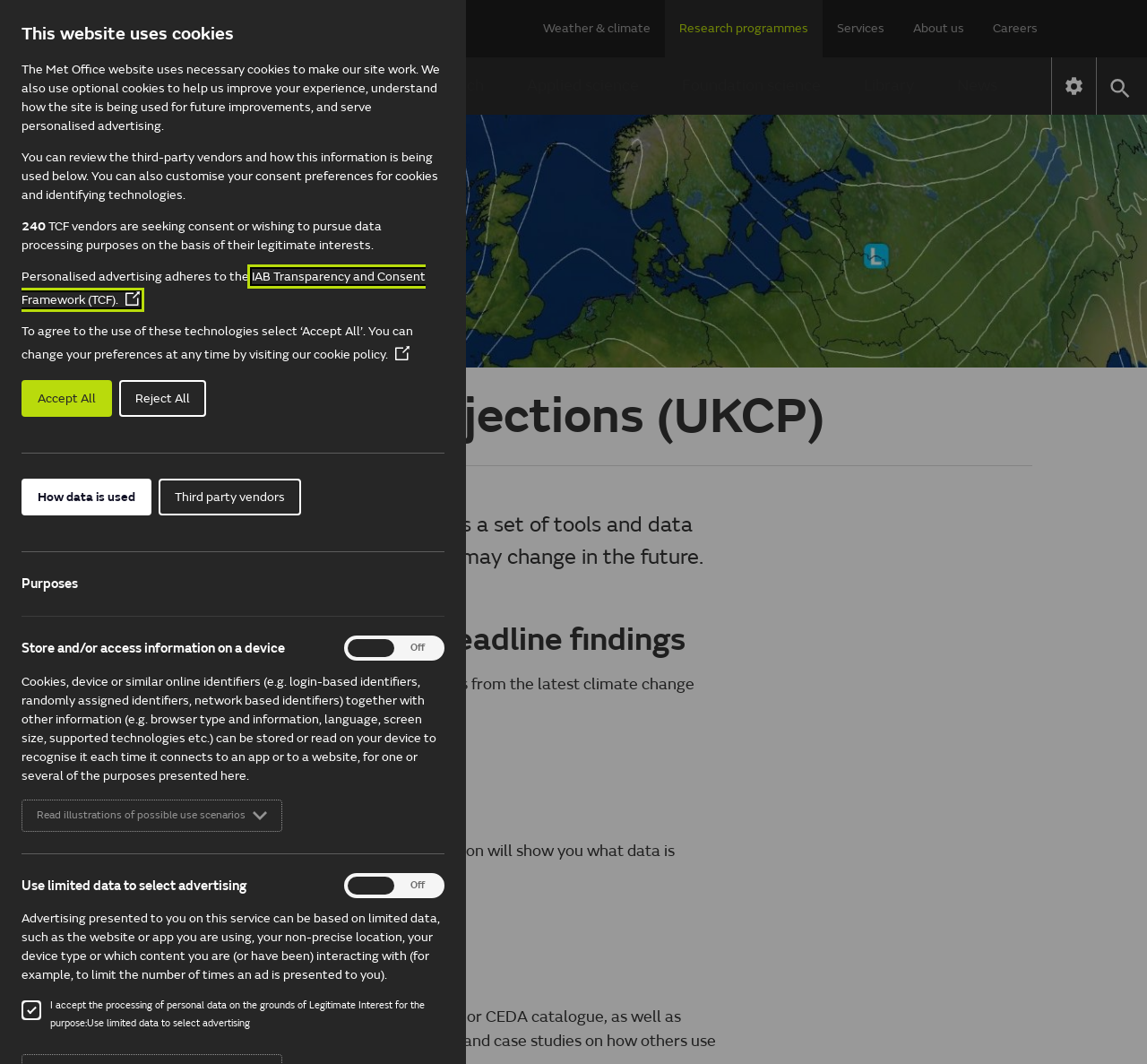Could you find the bounding box coordinates of the clickable area to complete this instruction: "Go to the 'Research programmes' page"?

[0.58, 0.0, 0.717, 0.054]